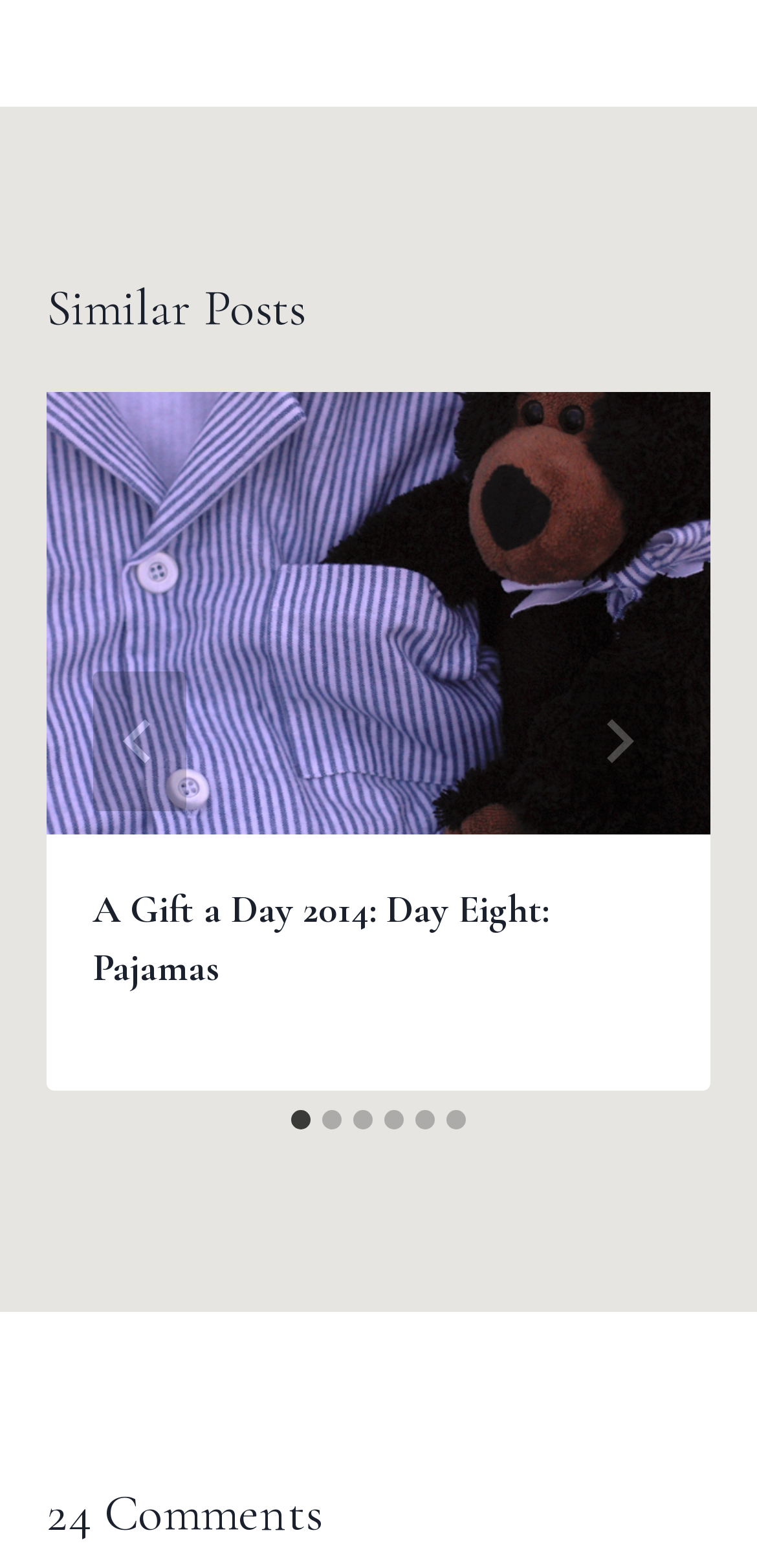Please indicate the bounding box coordinates for the clickable area to complete the following task: "Read comments". The coordinates should be specified as four float numbers between 0 and 1, i.e., [left, top, right, bottom].

[0.062, 0.94, 0.938, 0.989]